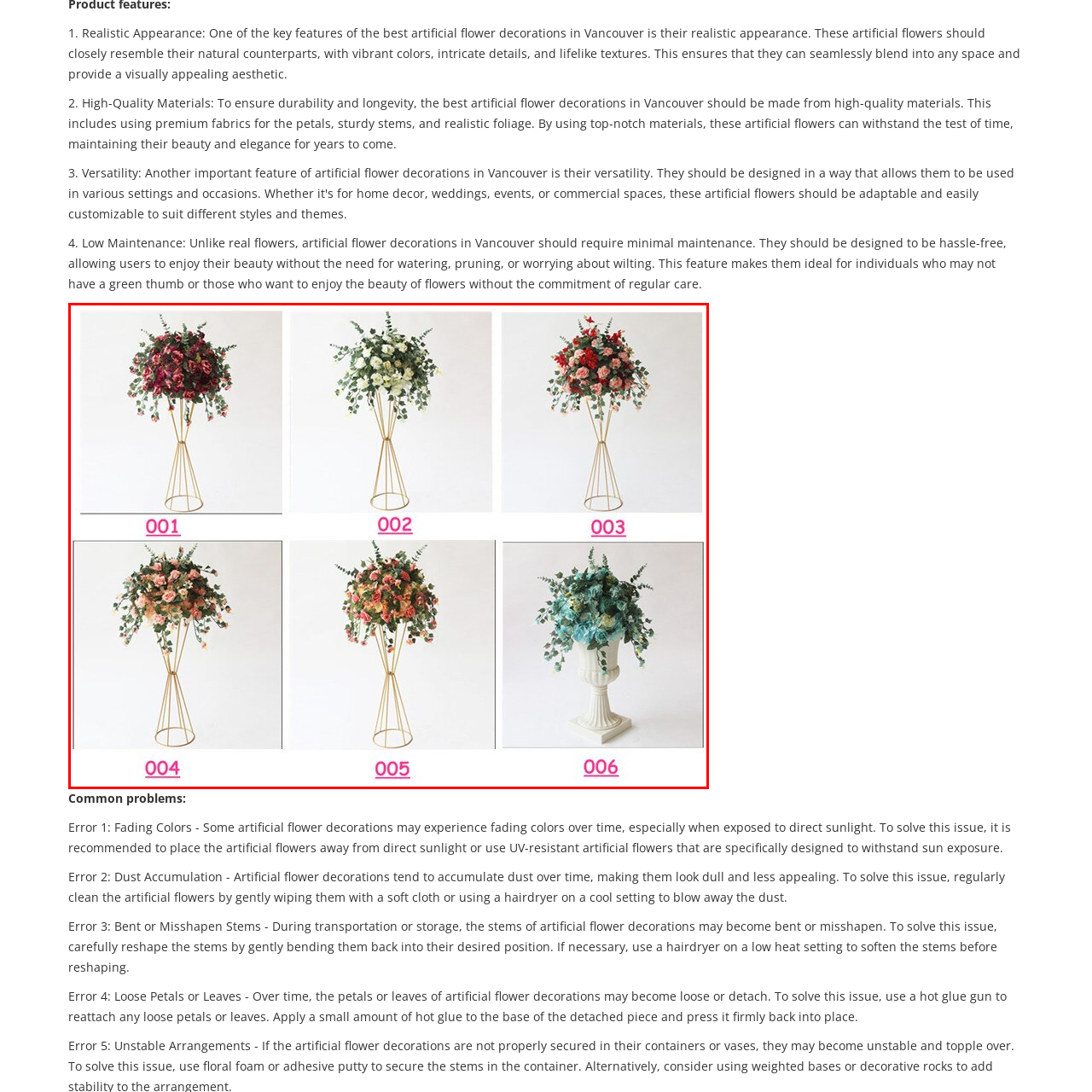Generate a detailed caption for the image contained in the red outlined area.

This image showcases a stunning collection of artificial flower arrangements, perfect for enhancing any space with beauty and elegance. The display features six distinct floral arrangements, each mounted on a stylish stand. 

Each bouquet is composed of vibrant, lifelike flowers that closely resemble their natural counterparts. The careful design includes exquisite details, such as realistic textures and rich colors, ensuring they blend seamlessly into various decor styles. The arrangements are numbered 001 to 006, allowing for easy identification.

Among the designs, you can see a beautiful combination of colors and foliages, showcasing a variety of popular floral types. The arrangements are not only visually appealing but also emphasize a low-maintenance solution for those who appreciate the aesthetic of flowers without the upkeep. This makes them ideal for homes, events, or businesses seeking to add a touch of nature without the hassle of watering or pruning.